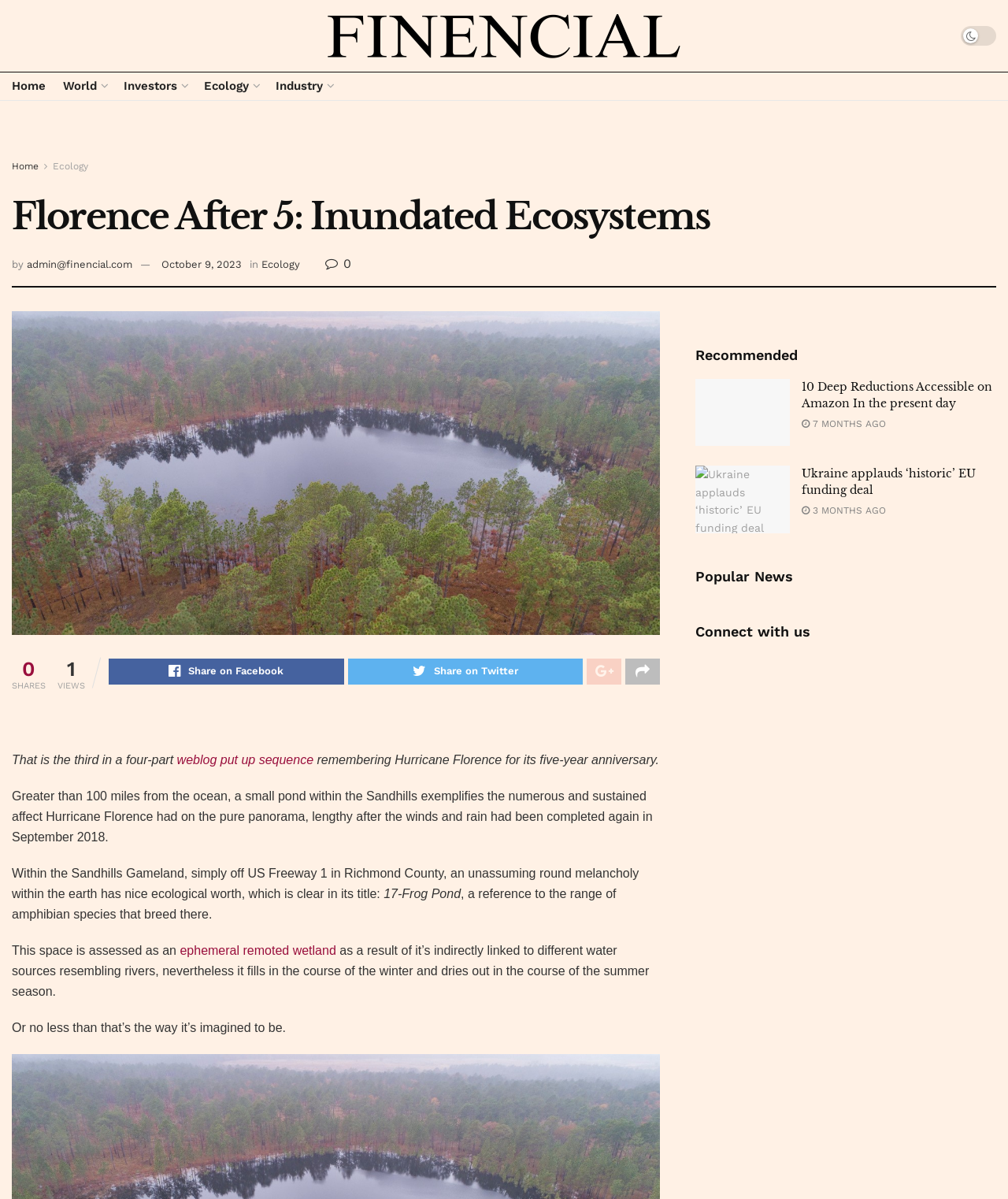Observe the image and answer the following question in detail: What is the name of the website?

The name of the website can be found in the top-left corner of the webpage, where it says 'Florence After 5: Inundated Ecosystems - Finencial'.